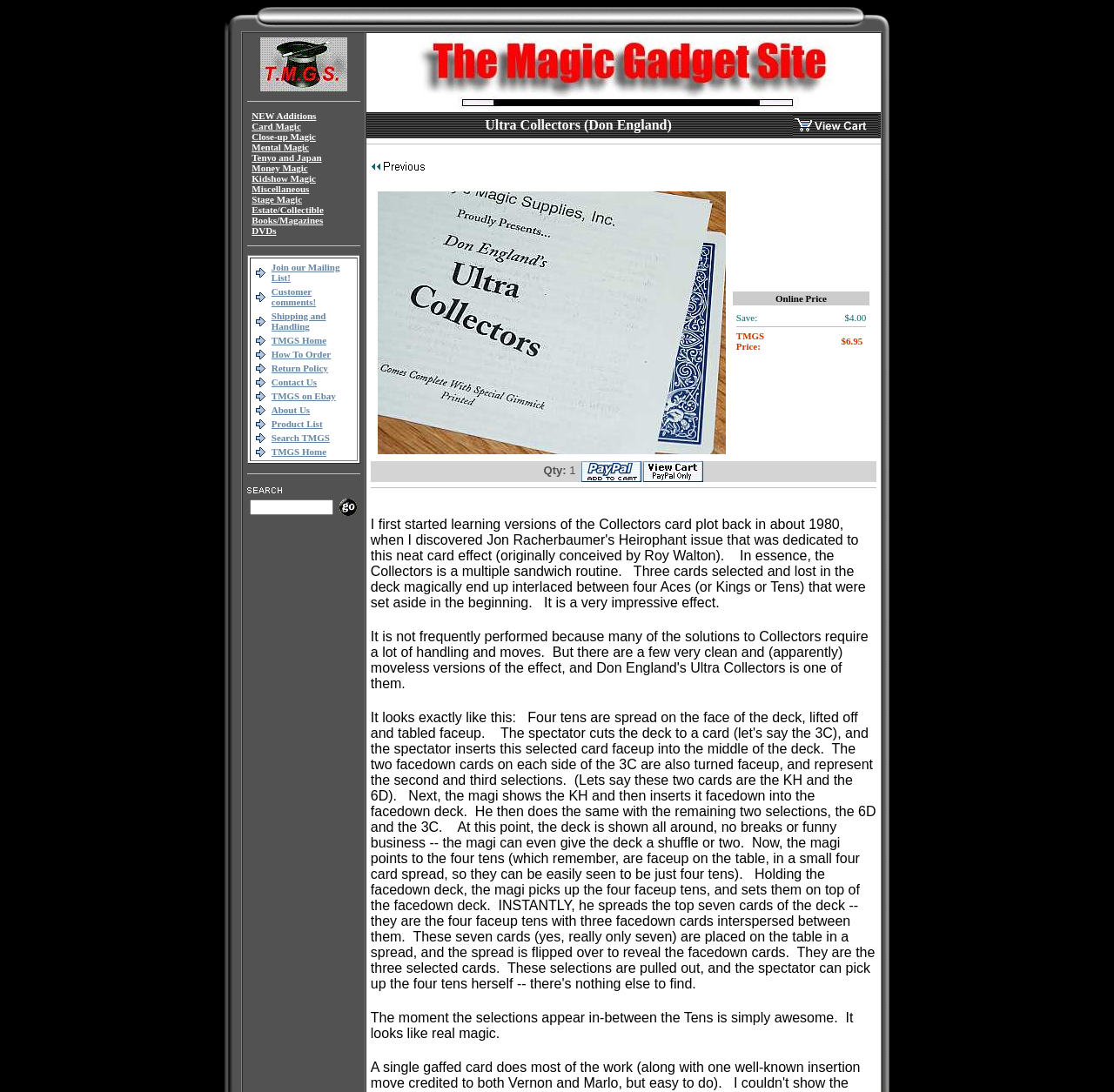Identify the bounding box coordinates for the UI element described by the following text: "Books/Magazines". Provide the coordinates as four float numbers between 0 and 1, in the format [left, top, right, bottom].

[0.226, 0.197, 0.29, 0.206]